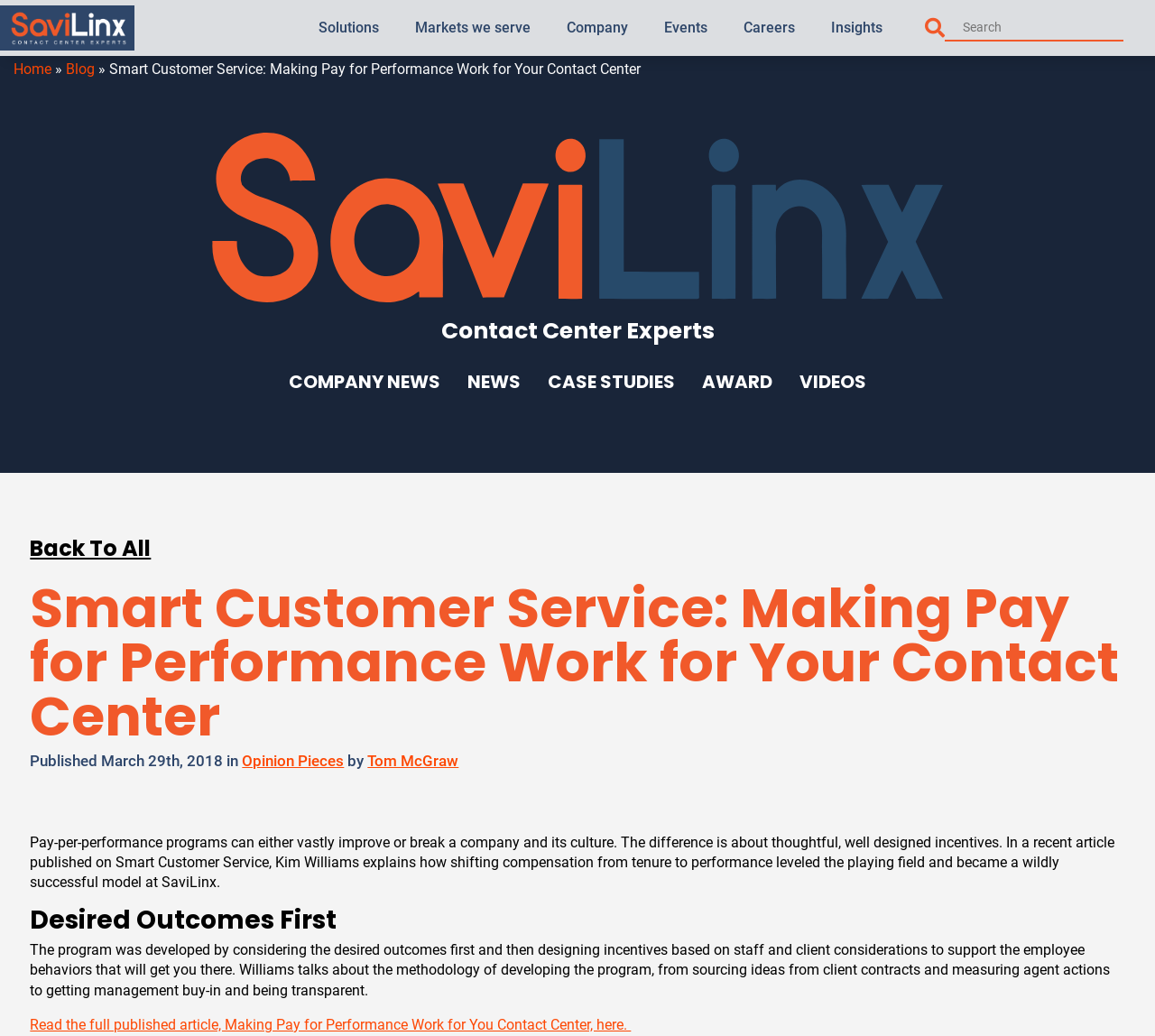Please give a succinct answer to the question in one word or phrase:
What is the company name of the logo?

SaviLinx